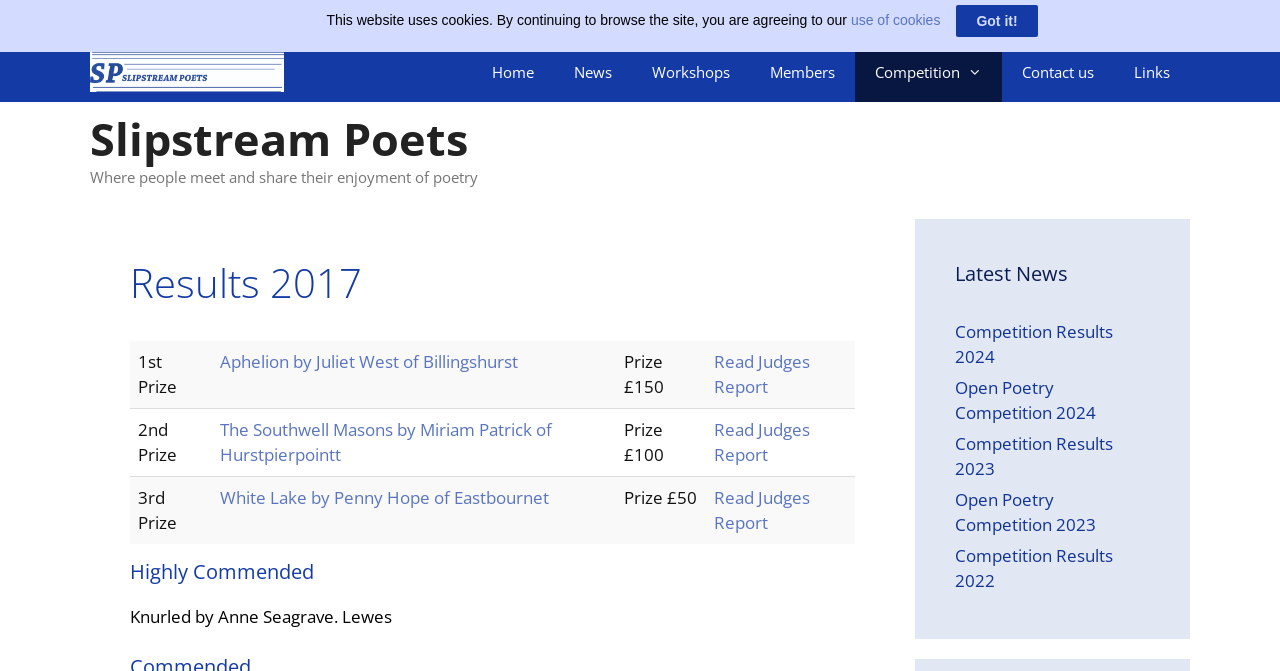Explain the features and main sections of the webpage comprehensively.

This webpage is about the results of a poetry competition in 2017, specifically the Slipstream Poets competition. At the top, there is a navigation bar with links to different sections of the website, including "Home", "News", "Workshops", "Members", "Competition", and "Contact us". Below the navigation bar, there is a banner with the website's title, "Slipstream Poets", and a tagline, "Where people meet and share their enjoyment of poetry".

The main content of the page is divided into two sections. On the left, there is a table displaying the results of the competition, with columns for the prize, poem title, and author. The table has three rows, listing the 1st, 2nd, and 3rd prize winners, along with their poem titles and authors. Each row also has a link to read the judges' report.

On the right, there is a section titled "Highly Commended", which lists a poem title and author. Below this, there is a section titled "Latest News", which lists links to recent news articles, including competition results and open poetry competitions for different years.

At the bottom of the page, there is a notice about the website's use of cookies, with a link to learn more and a button to acknowledge and dismiss the notice.